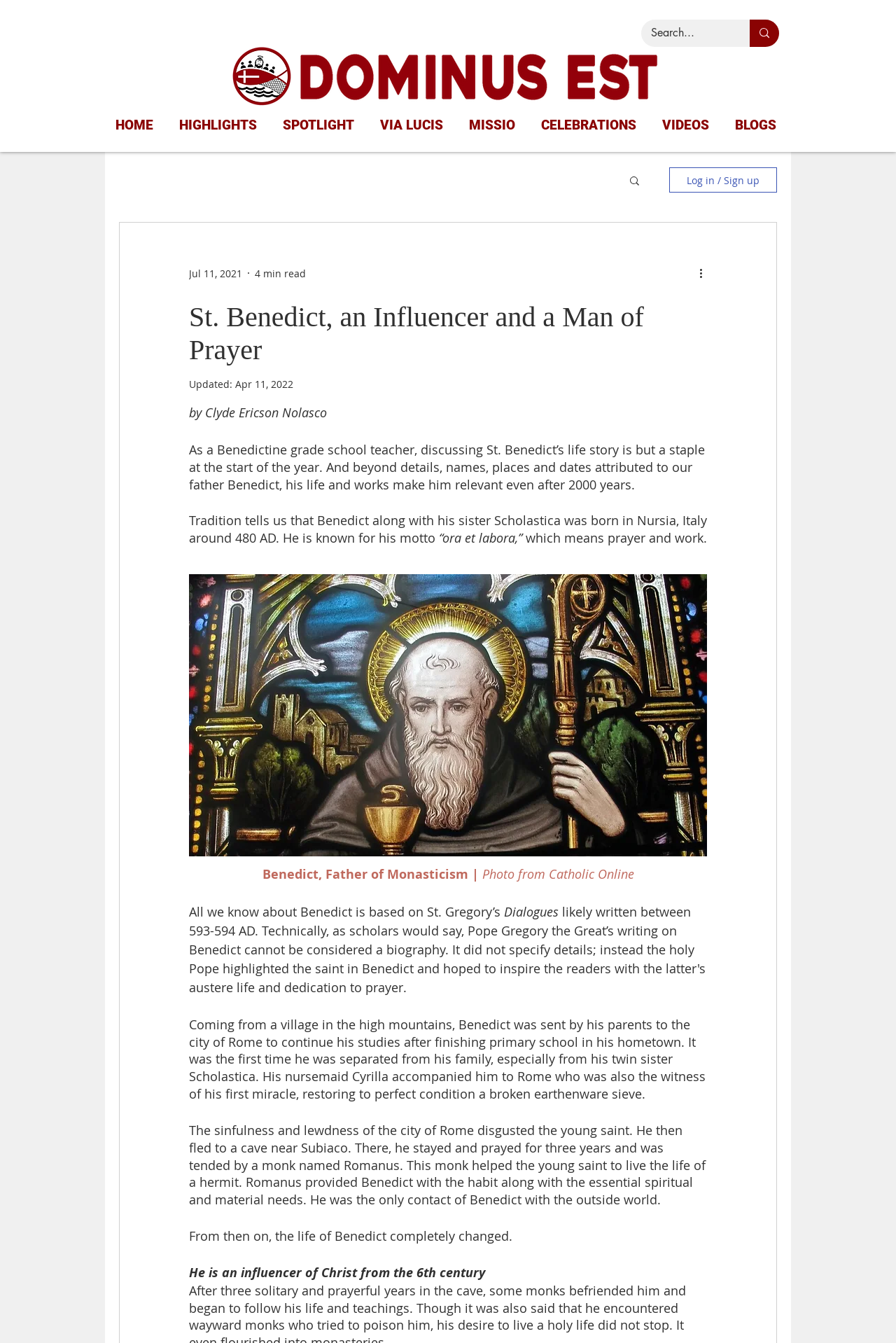Who is the author of the article?
Using the image, give a concise answer in the form of a single word or short phrase.

Clyde Ericson Nolasco